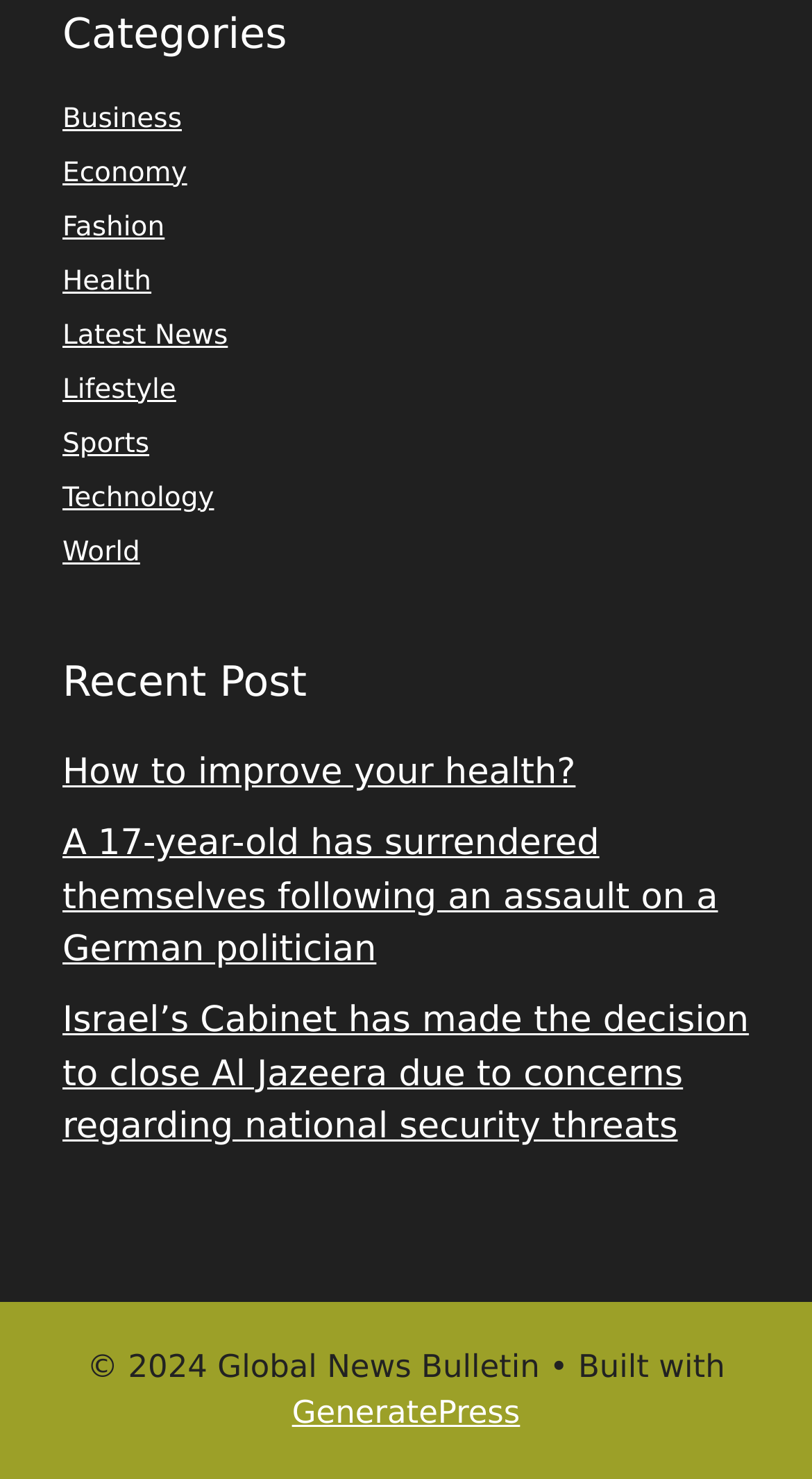Give a concise answer using one word or a phrase to the following question:
What is the name of the website's theme?

GeneratePress